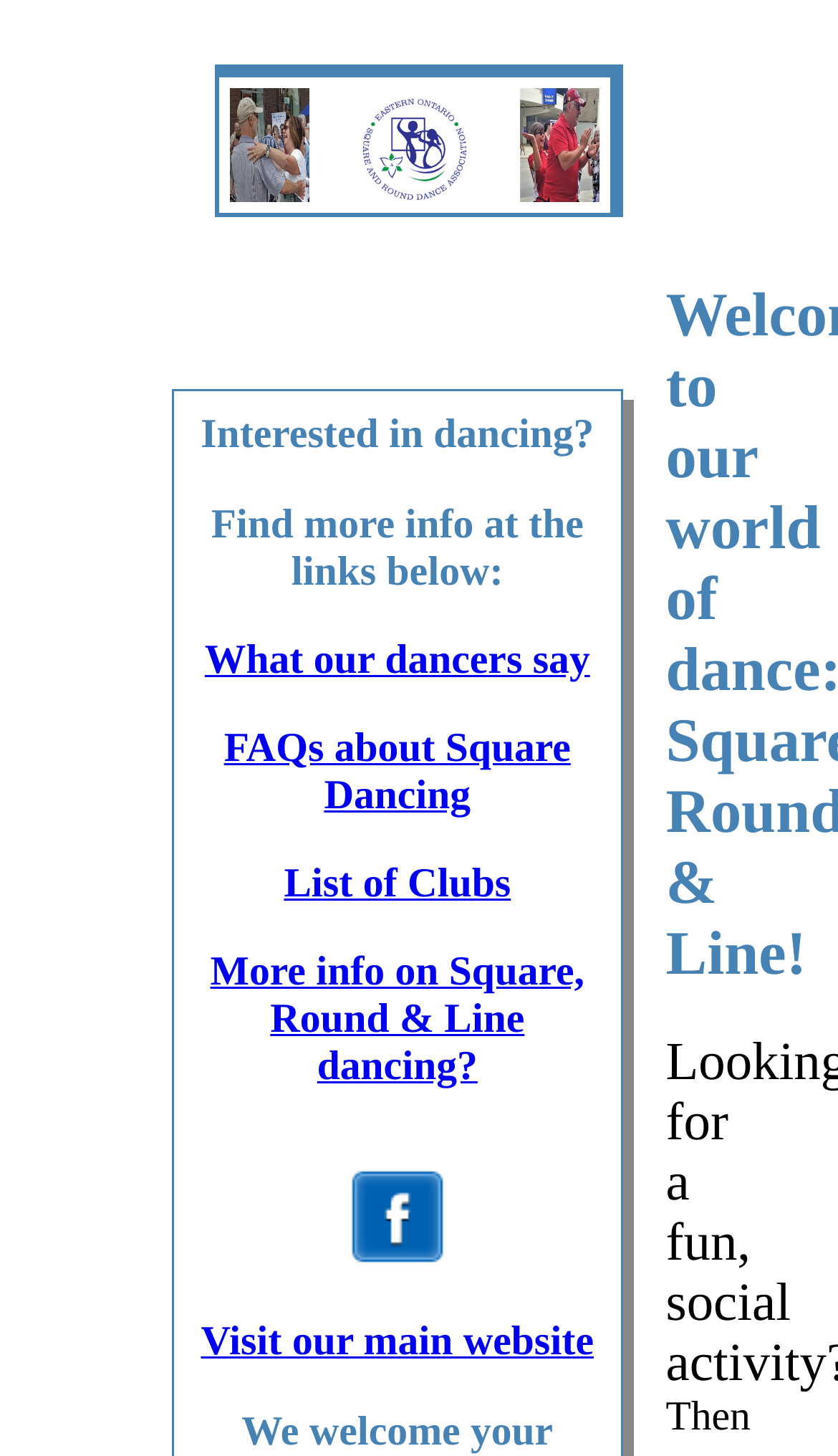Refer to the element description What our dancers say and identify the corresponding bounding box in the screenshot. Format the coordinates as (top-left x, top-left y, bottom-right x, bottom-right y) with values in the range of 0 to 1.

[0.244, 0.438, 0.704, 0.469]